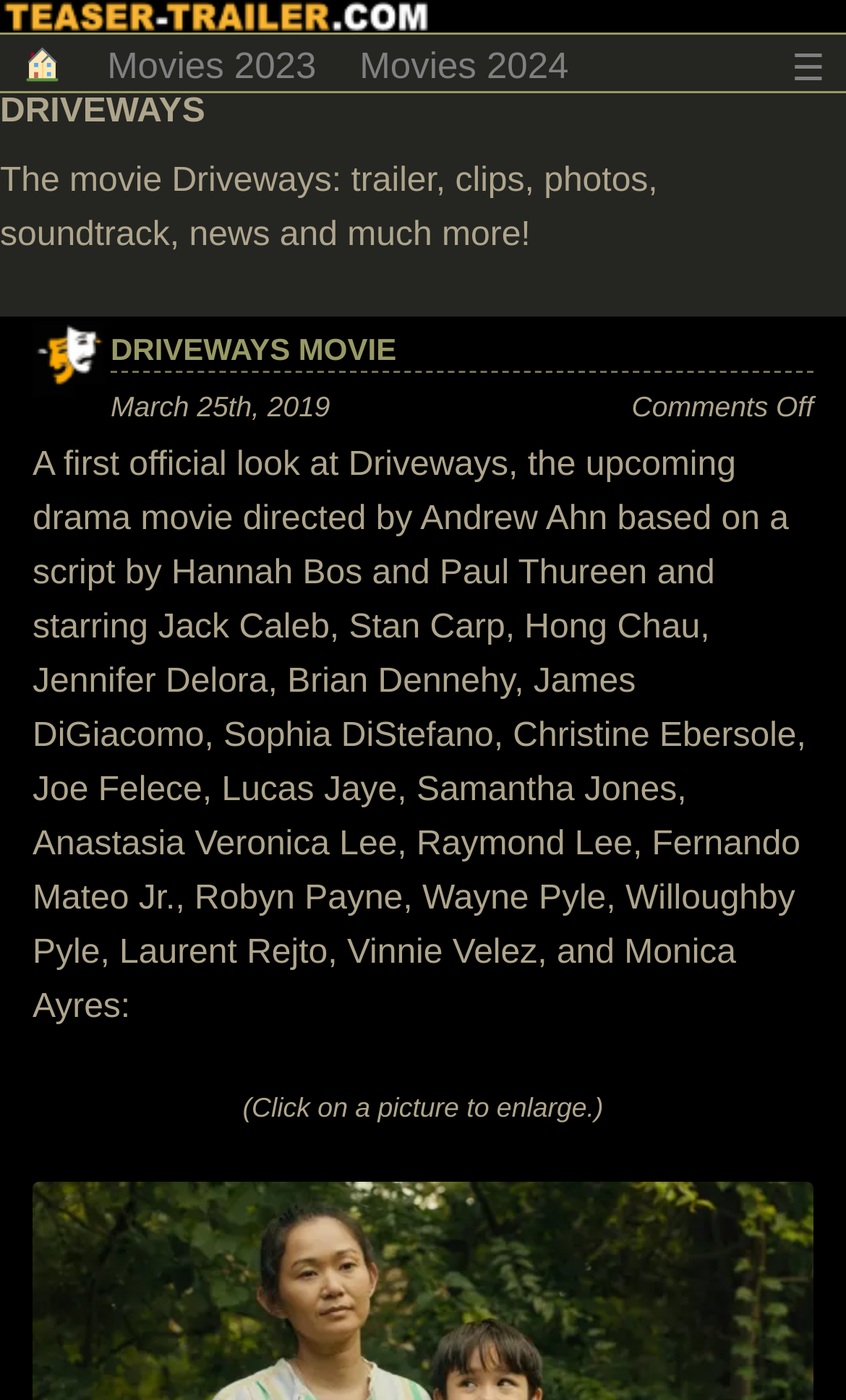How many actors are mentioned in the movie description?
Using the image as a reference, answer the question with a short word or phrase.

18